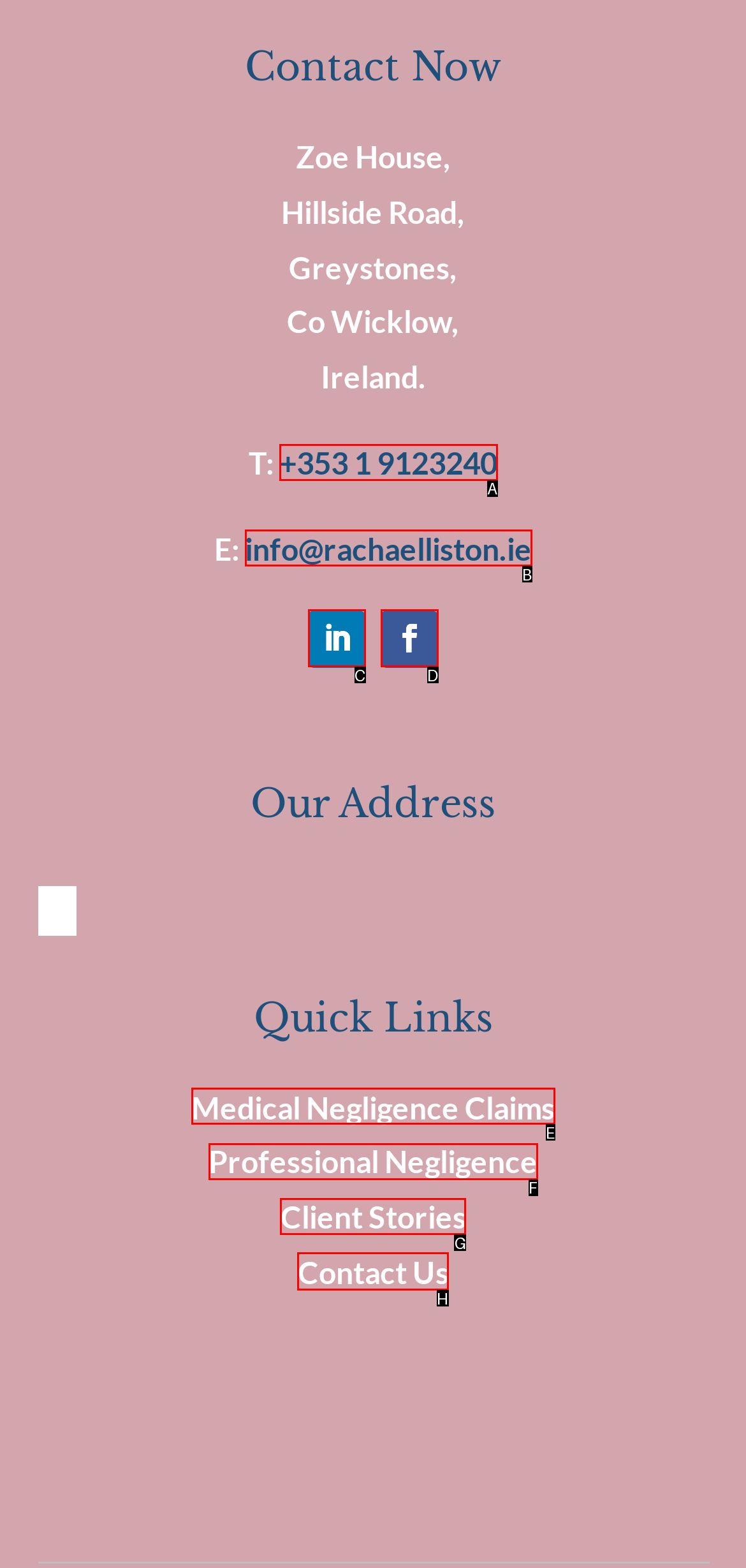Indicate which HTML element you need to click to complete the task: Go to Contact Us. Provide the letter of the selected option directly.

H